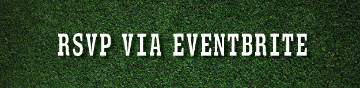Explain what is happening in the image with as much detail as possible.

The image features a striking green background that resembles grass, providing a vibrant and sporty aesthetic. Prominently displayed in bold, white lettering is the message "RSVP VIA EVENTBRITE." This call to action invites viewers to register for an upcoming event, likely linked to the Annual Awards Dinner mentioned elsewhere on the webpage. The choice of font adds a dynamic feel, aligning with the sporting theme of the event while making the RSVP request clear and eye-catching.